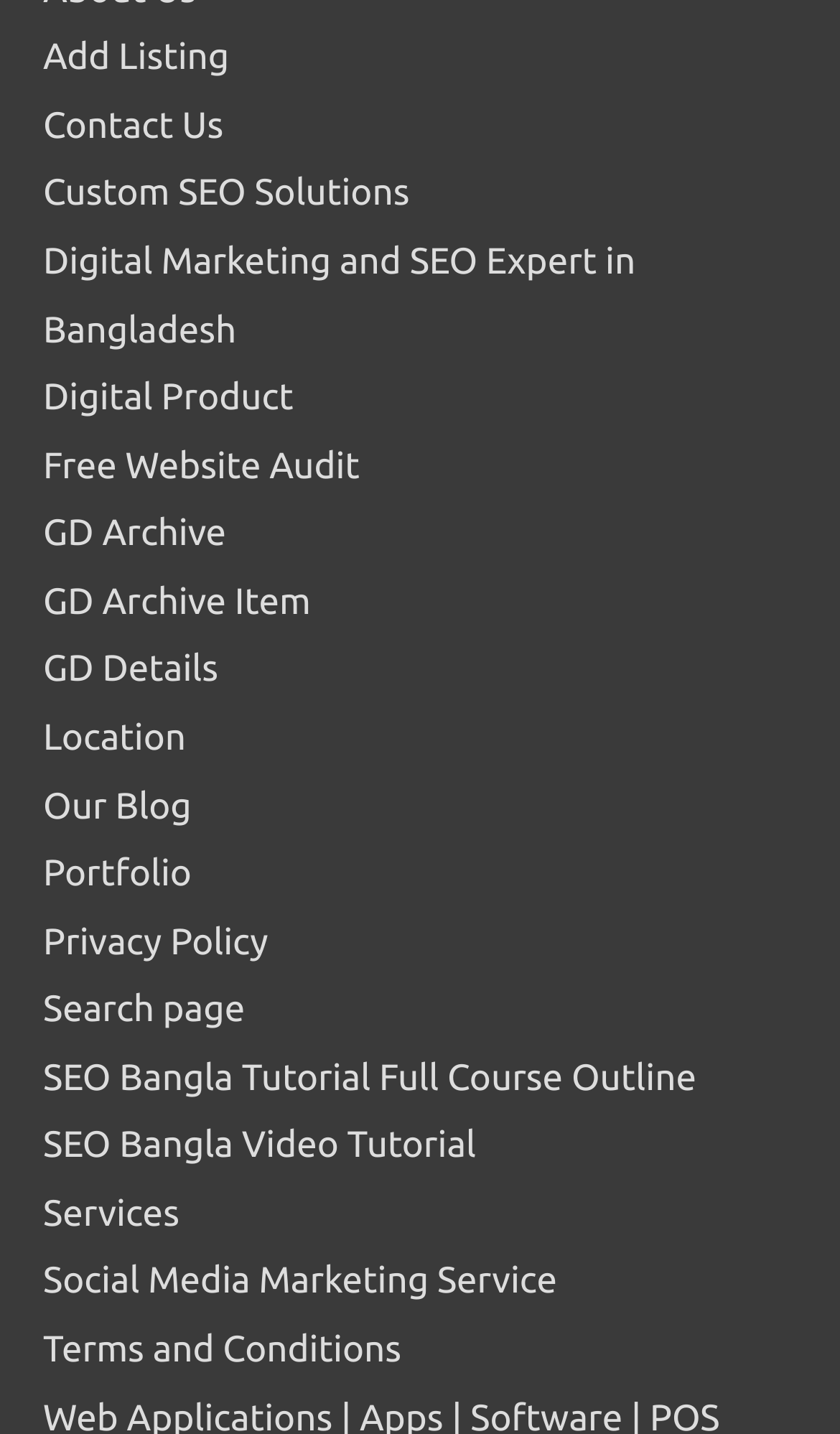Use a single word or phrase to respond to the question:
What is the last link on the webpage?

Terms and Conditions